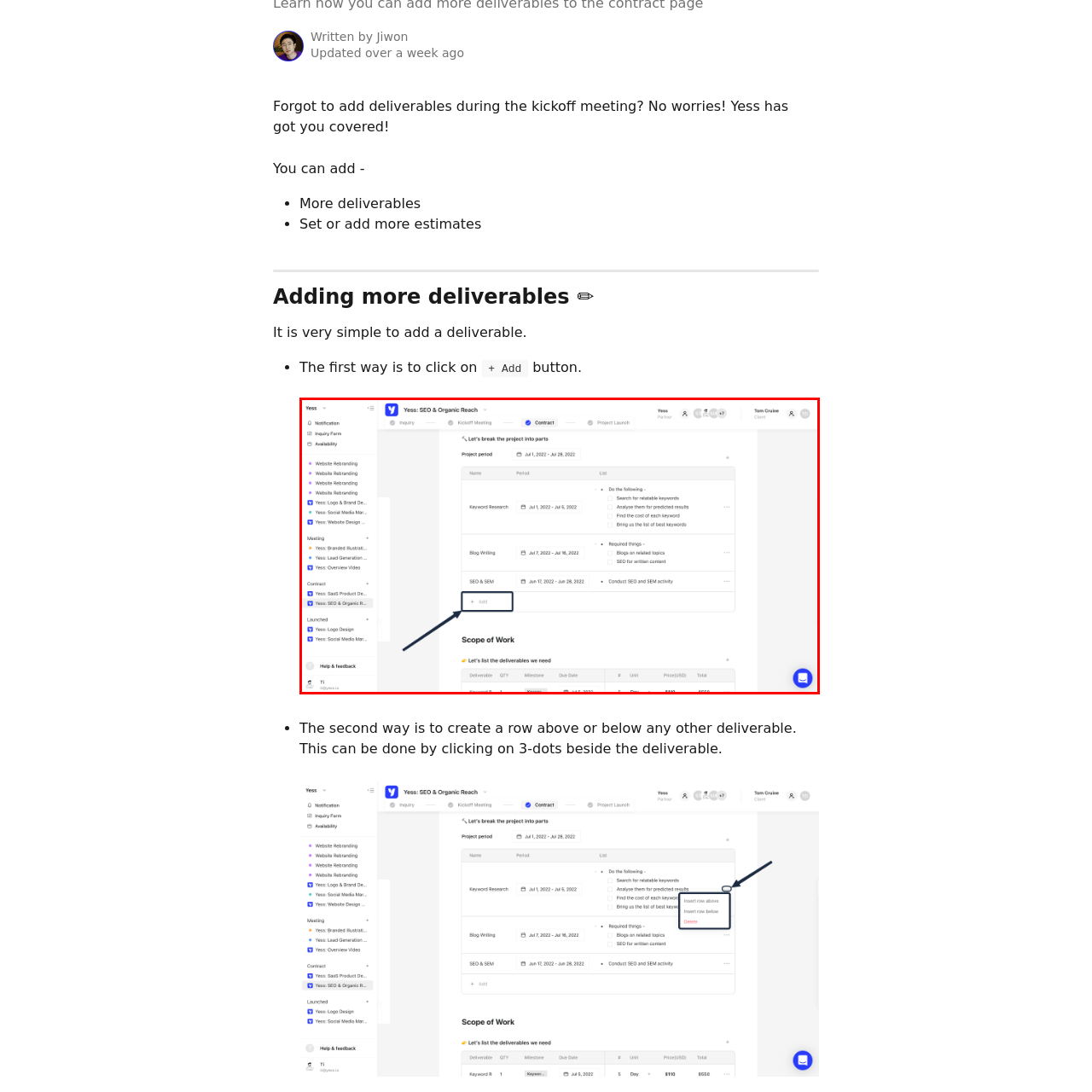Examine the image inside the red outline, What type of tasks are listed in the table?
 Answer with a single word or phrase.

Keyword research, blog writing, SEO